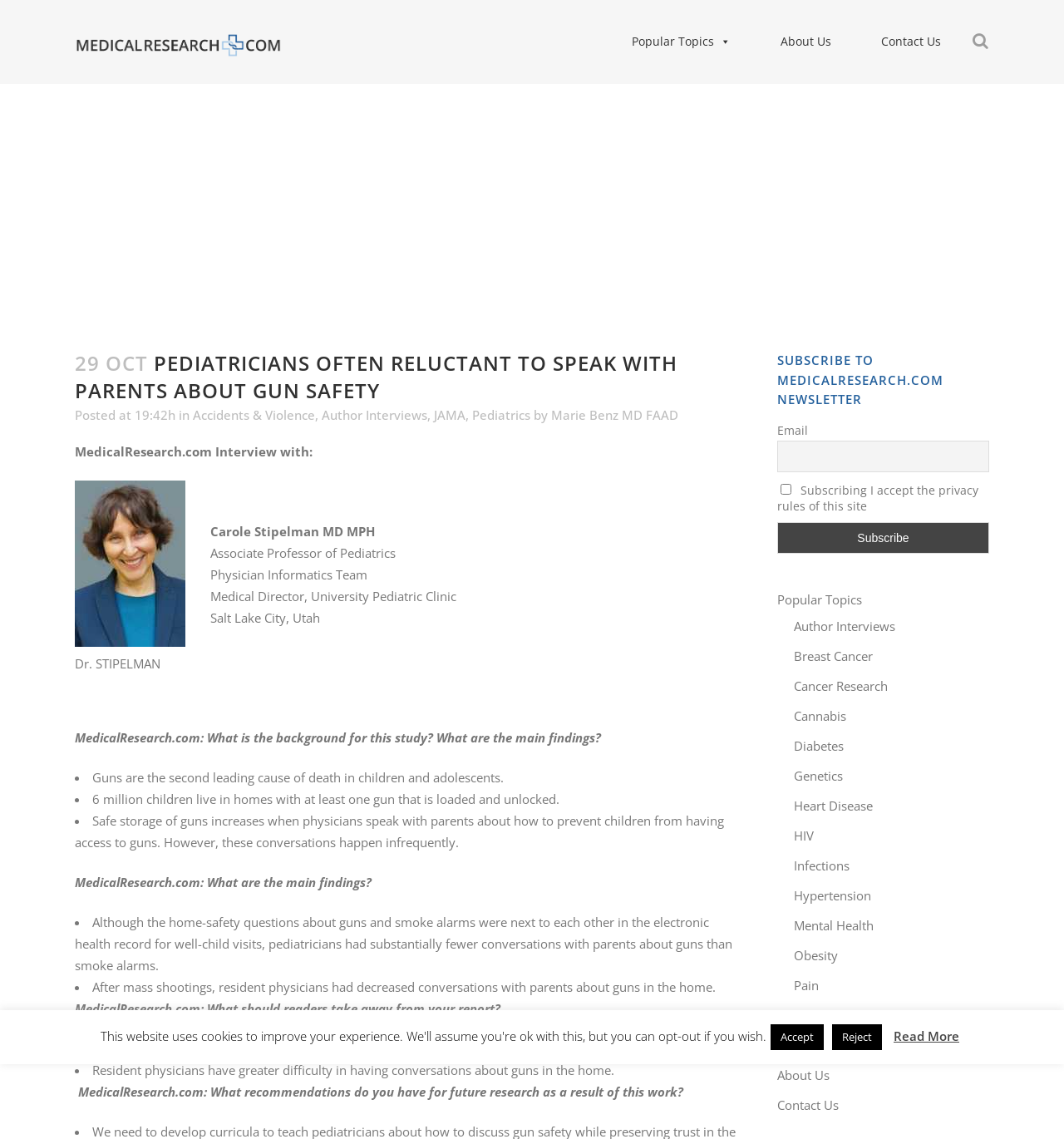Find the bounding box of the element with the following description: "aria-label="Advertisement" name="aswift_1" title="Advertisement"". The coordinates must be four float numbers between 0 and 1, formatted as [left, top, right, bottom].

[0.031, 0.08, 0.969, 0.284]